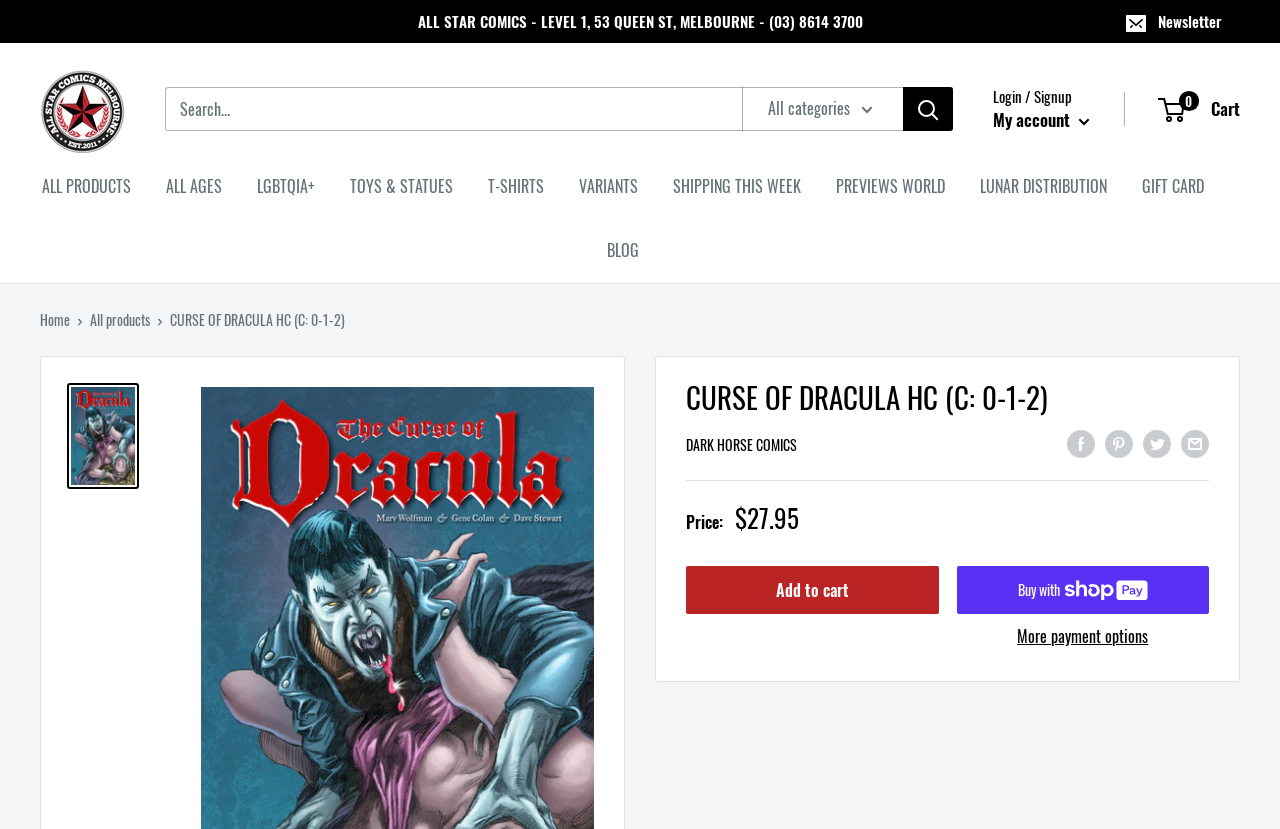Locate and extract the text of the main heading on the webpage.

CURSE OF DRACULA HC (C: 0-1-2)